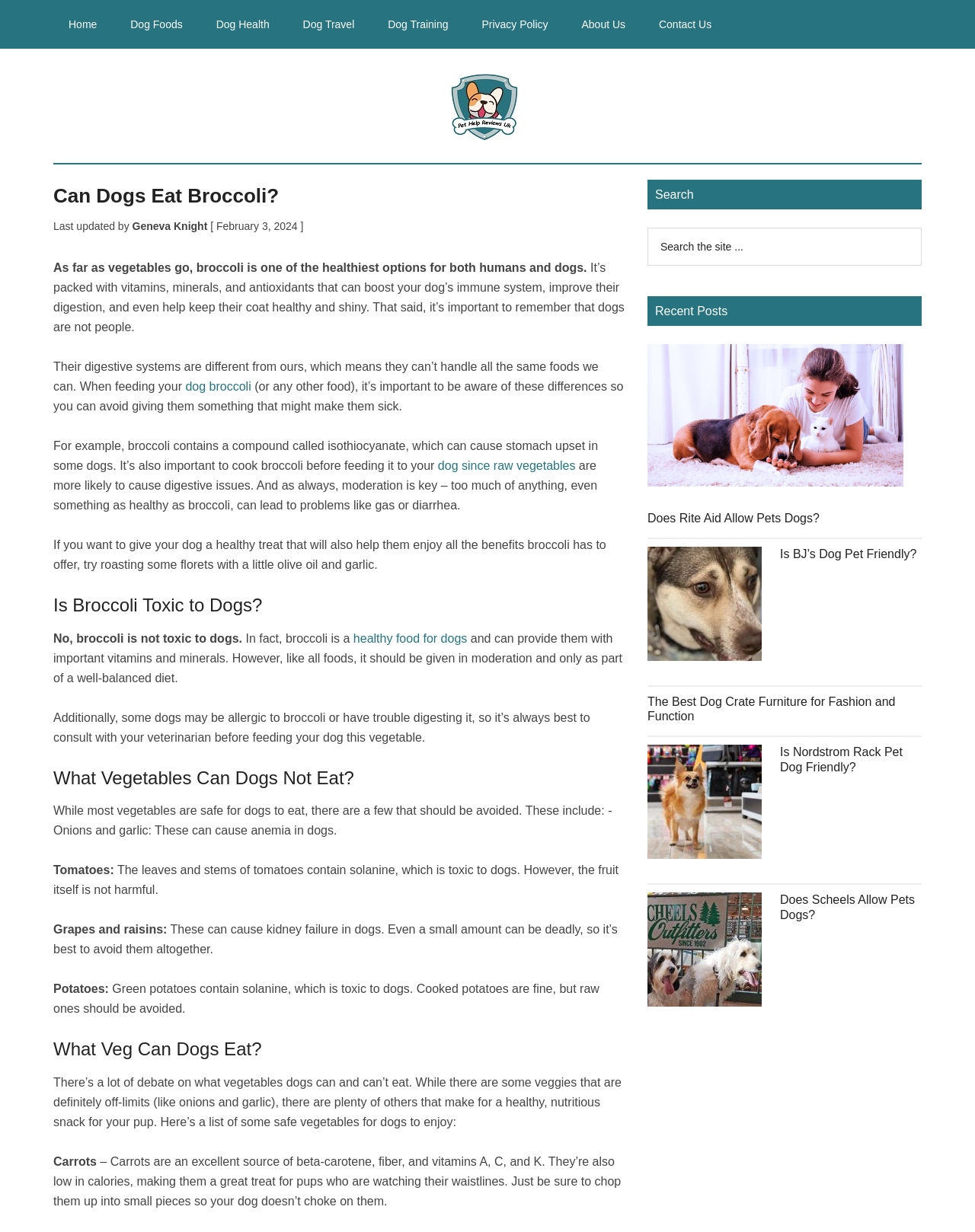Please provide the bounding box coordinates for the element that needs to be clicked to perform the following instruction: "search the site". The coordinates should be given as four float numbers between 0 and 1, i.e., [left, top, right, bottom].

[0.664, 0.185, 0.945, 0.216]